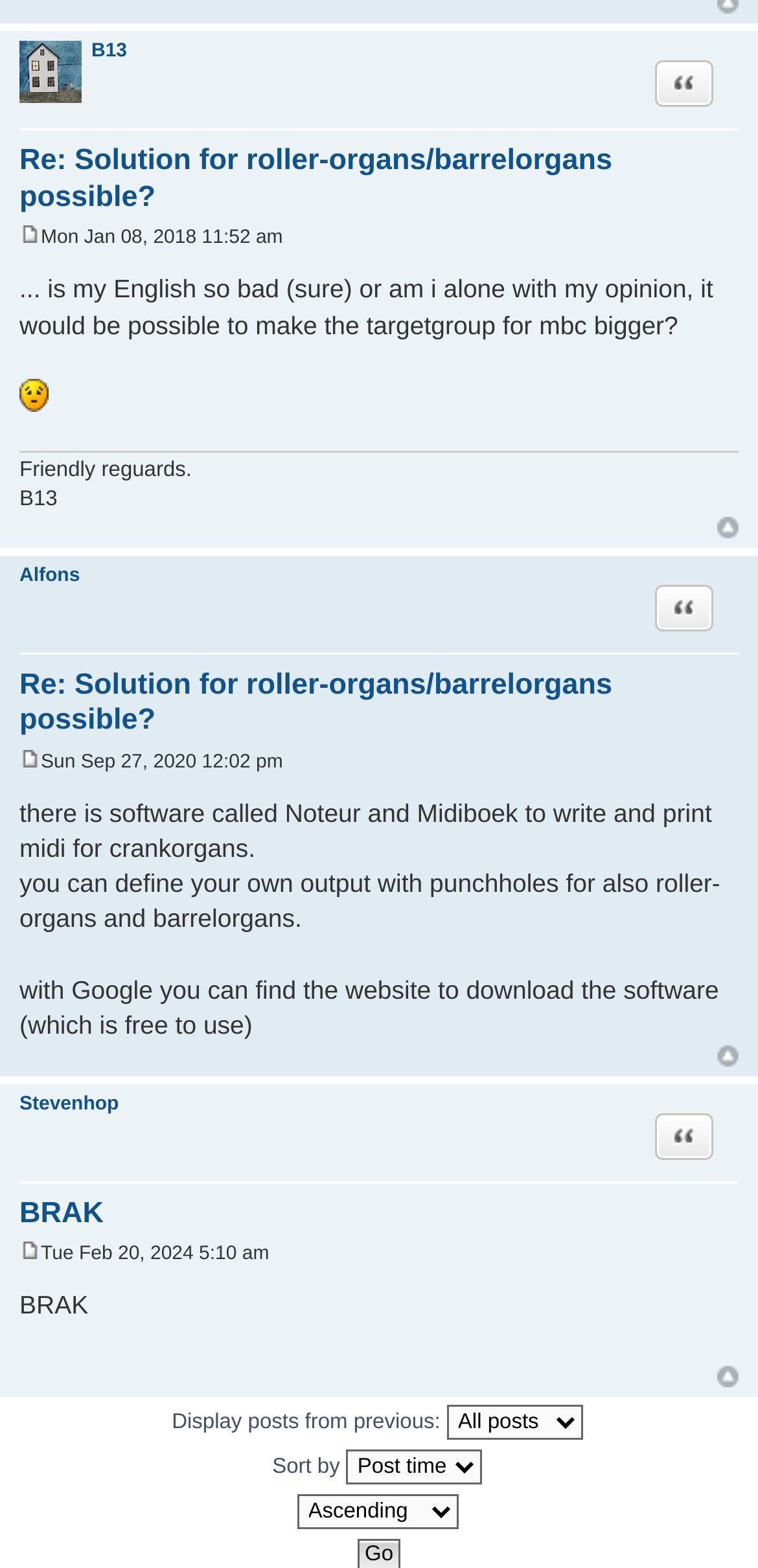Can you show the bounding box coordinates of the region to click on to complete the task described in the instruction: "Go to top of the page"?

[0.946, 0.329, 0.974, 0.343]